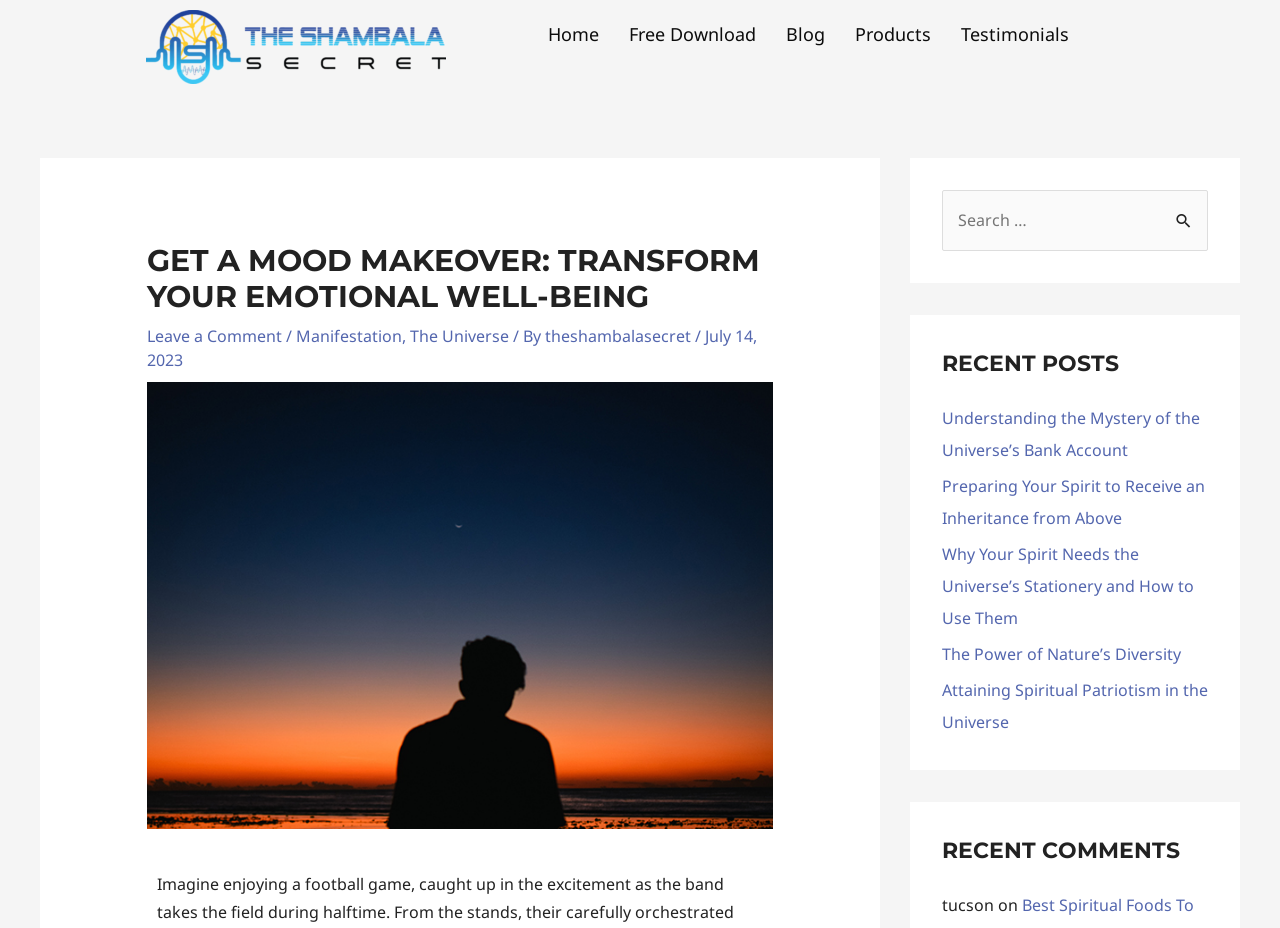Give an in-depth explanation of the webpage layout and content.

This webpage is focused on emotional well-being and personal growth. At the top, there is a navigation menu with links to "Home", "Free Download", "Blog", "Products", and "Testimonials". Below the navigation menu, there is a large header that reads "GET A MOOD MAKEOVER: TRANSFORM YOUR EMOTIONAL WELL-BEING". 

To the right of the header, there is a link to "Leave a Comment" followed by a series of links to categories, including "Manifestation" and "The Universe", separated by commas. The author of the article, "theshambalasecret", is credited, along with the date "July 14, 2023". 

Below the header, there is a large image related to emotional well-being. On the right side of the page, there is a search bar with a button labeled "Search". 

Further down the page, there are two sections. The first section is titled "RECENT POSTS" and lists five article titles, including "Understanding the Mystery of the Universe’s Bank Account" and "The Power of Nature’s Diversity". The second section is titled "RECENT COMMENTS" and displays a single comment from a user named "tucson".